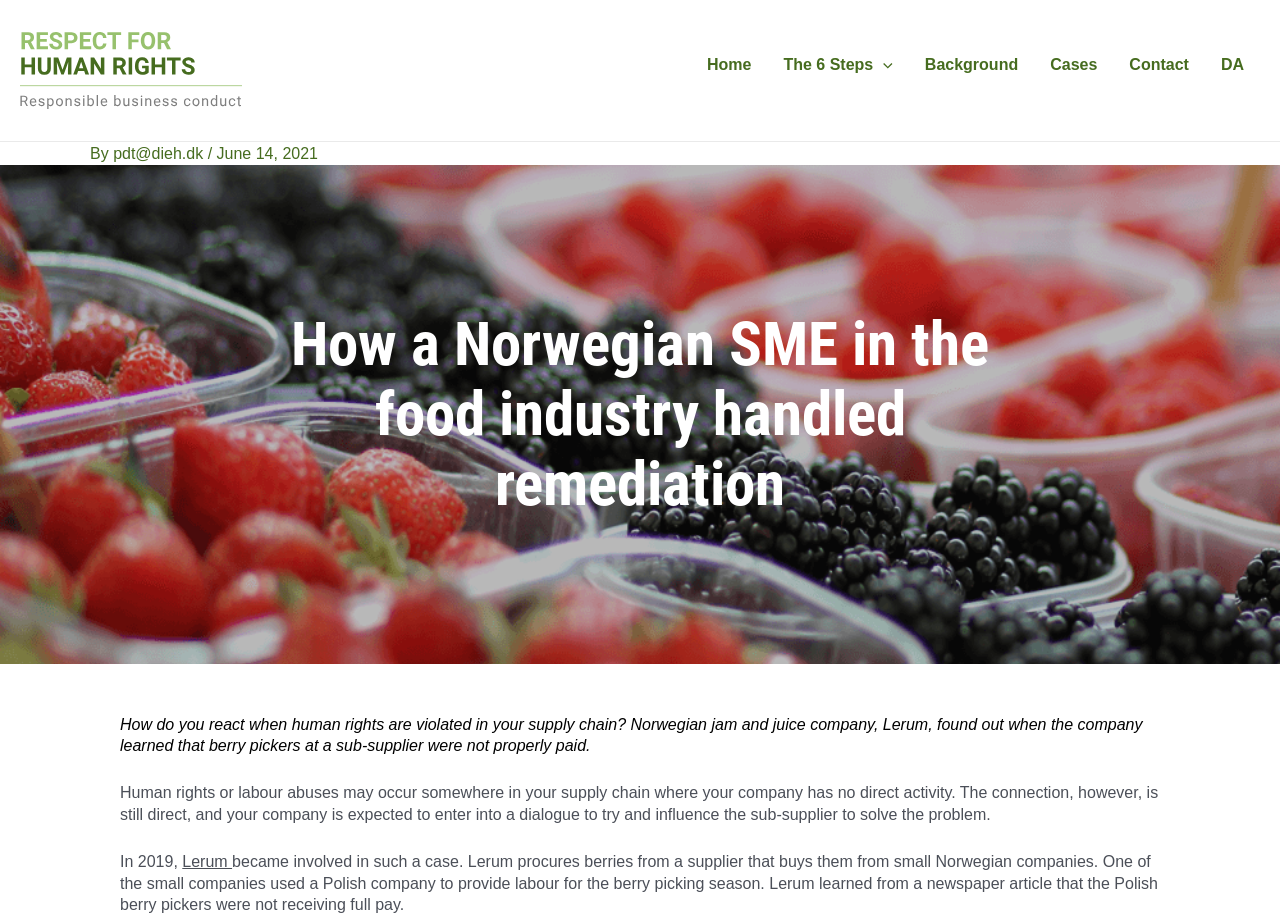Locate the UI element that matches the description Lerum in the webpage screenshot. Return the bounding box coordinates in the format (top-left x, top-left y, bottom-right x, bottom-right y), with values ranging from 0 to 1.

[0.142, 0.929, 0.181, 0.948]